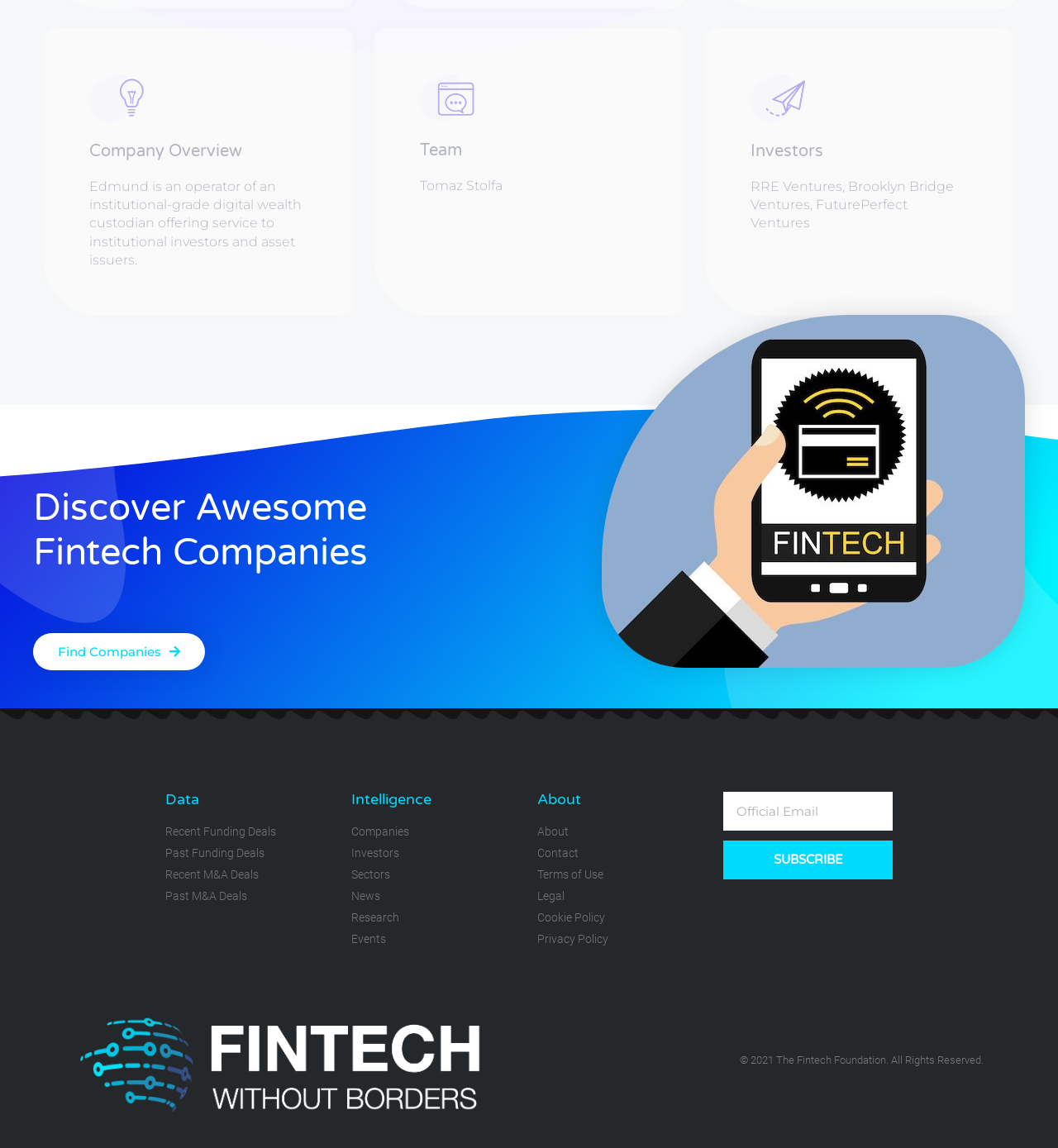Determine the bounding box coordinates of the element's region needed to click to follow the instruction: "Learn About". Provide these coordinates as four float numbers between 0 and 1, formatted as [left, top, right, bottom].

[0.508, 0.717, 0.668, 0.732]